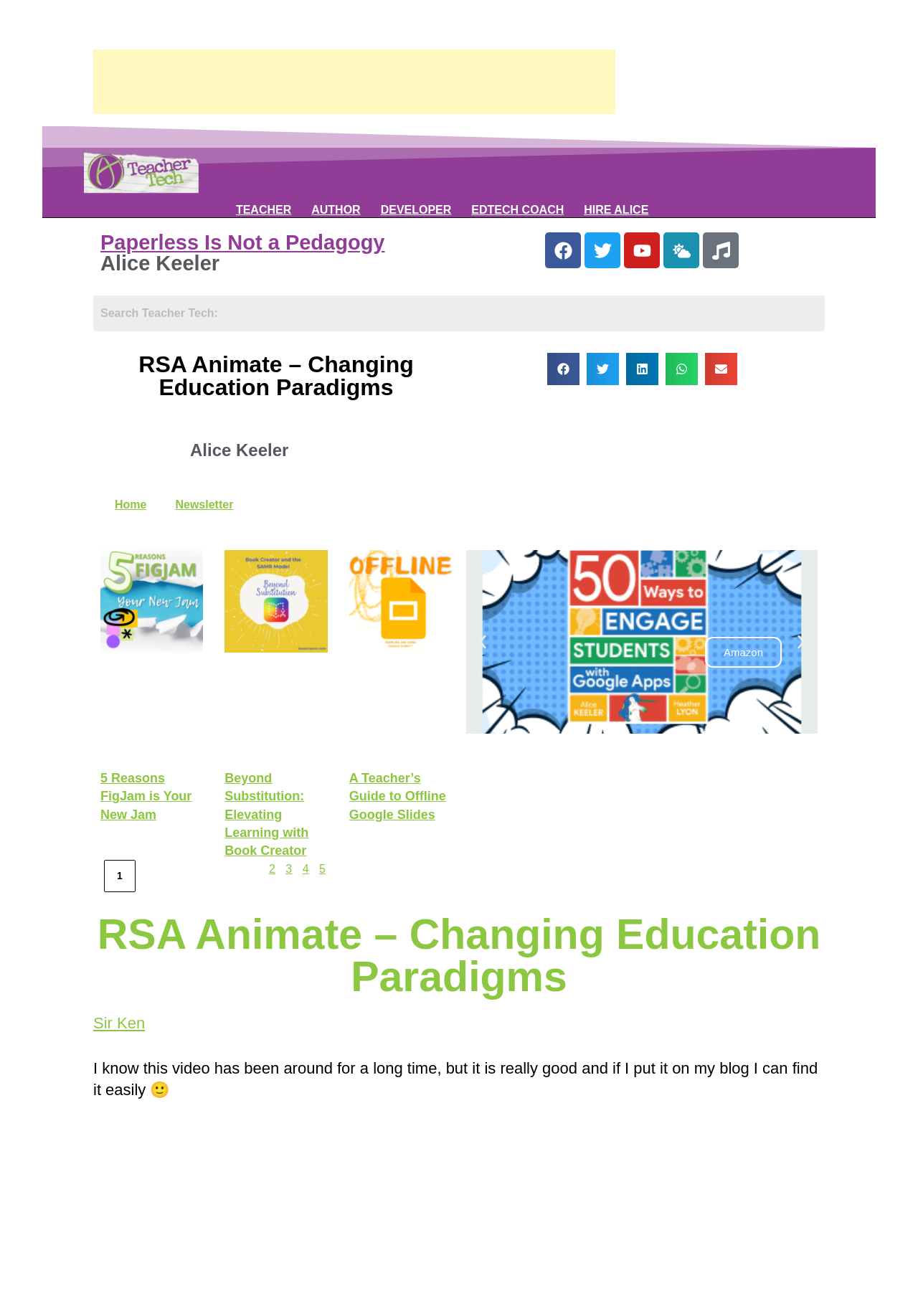Locate the bounding box of the UI element with the following description: "Newsletter".

[0.175, 0.371, 0.27, 0.396]